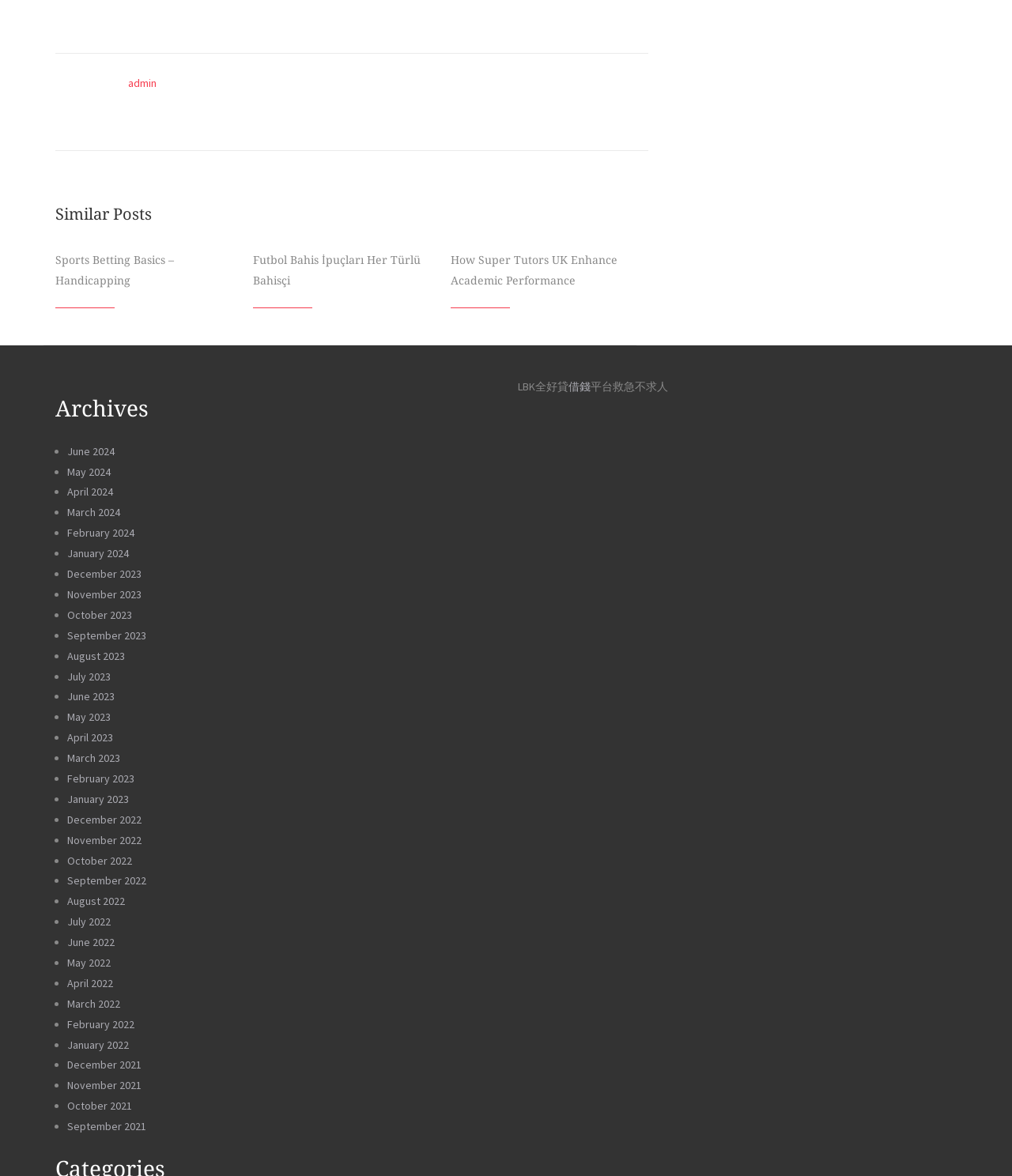Select the bounding box coordinates of the element I need to click to carry out the following instruction: "click on 'admin'".

[0.127, 0.064, 0.155, 0.076]